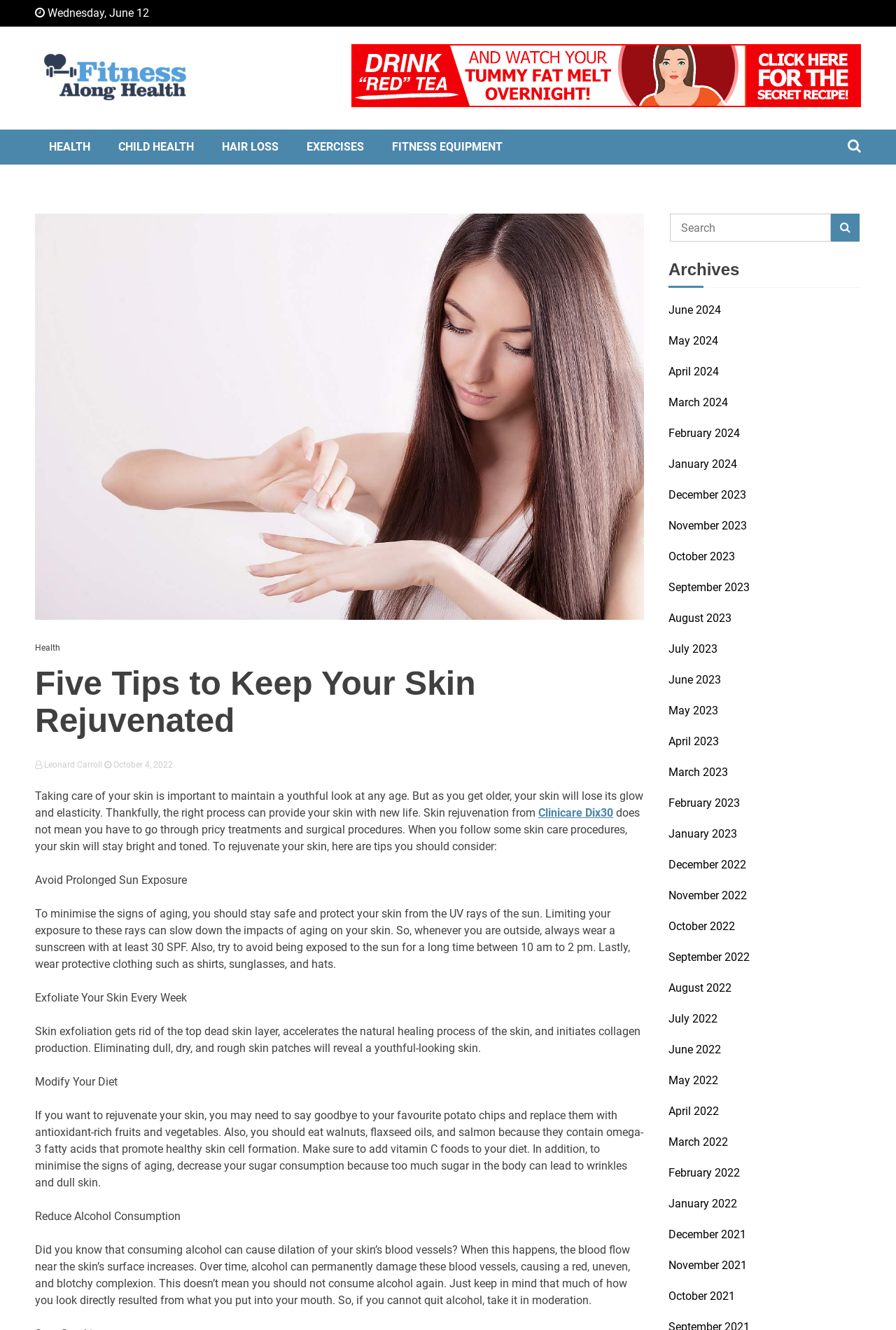Please locate the bounding box coordinates of the element that should be clicked to complete the given instruction: "Search for a topic".

[0.748, 0.161, 0.928, 0.182]